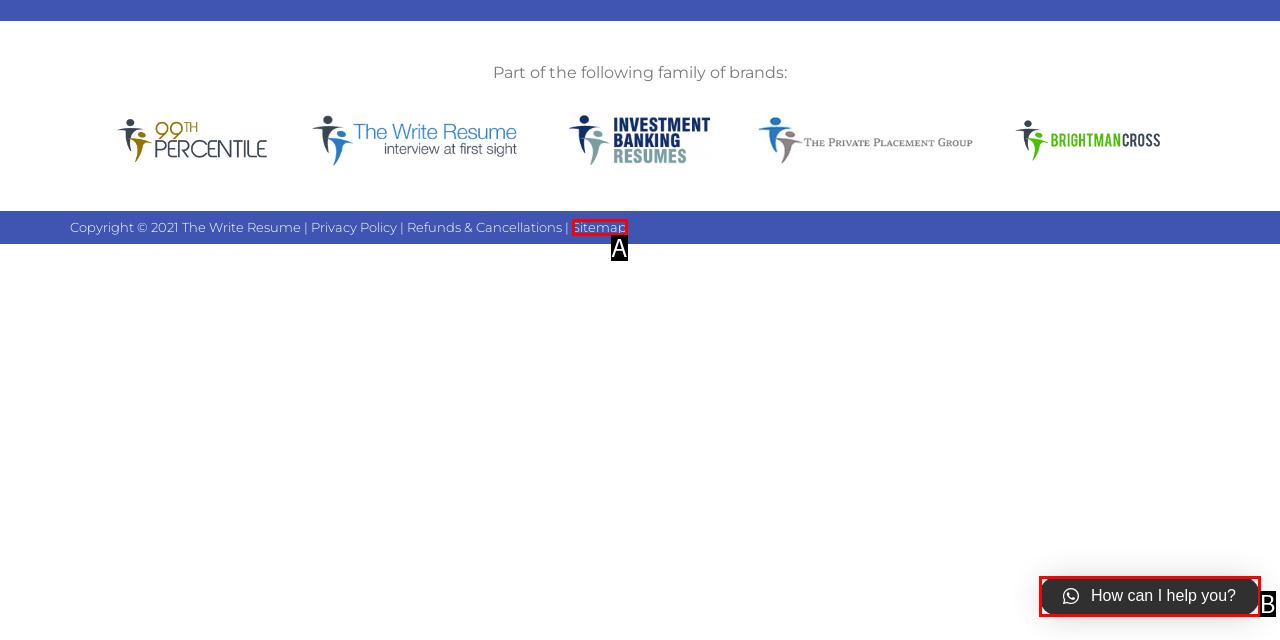Select the letter that corresponds to this element description: Sitemap
Answer with the letter of the correct option directly.

A